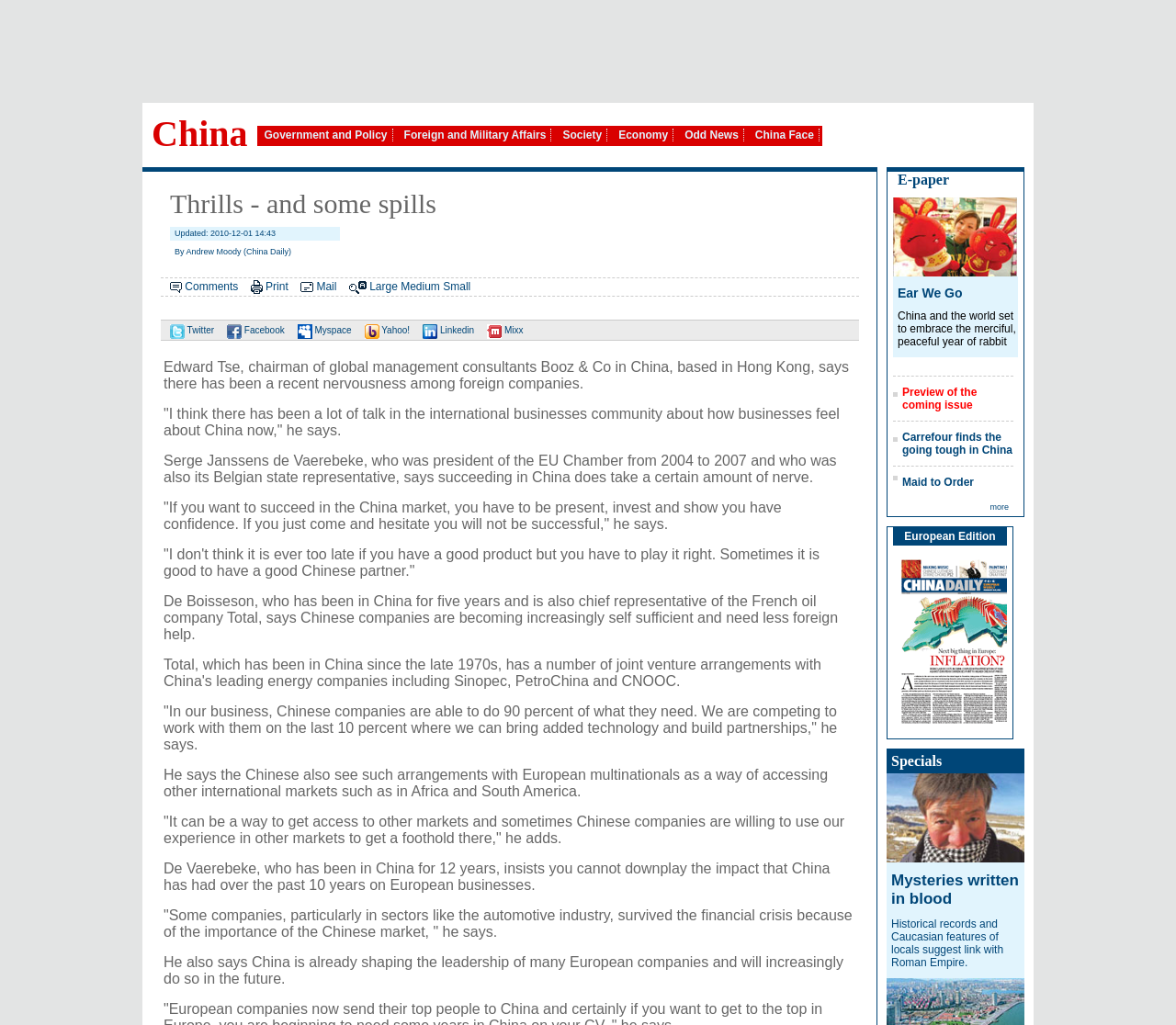What is the name of the chairman of Booz & Co in China?
Carefully analyze the image and provide a detailed answer to the question.

According to the article, Edward Tse is the chairman of global management consultants Booz & Co in China, based in Hong Kong, who shares his insights on the nervousness among foreign companies in China.